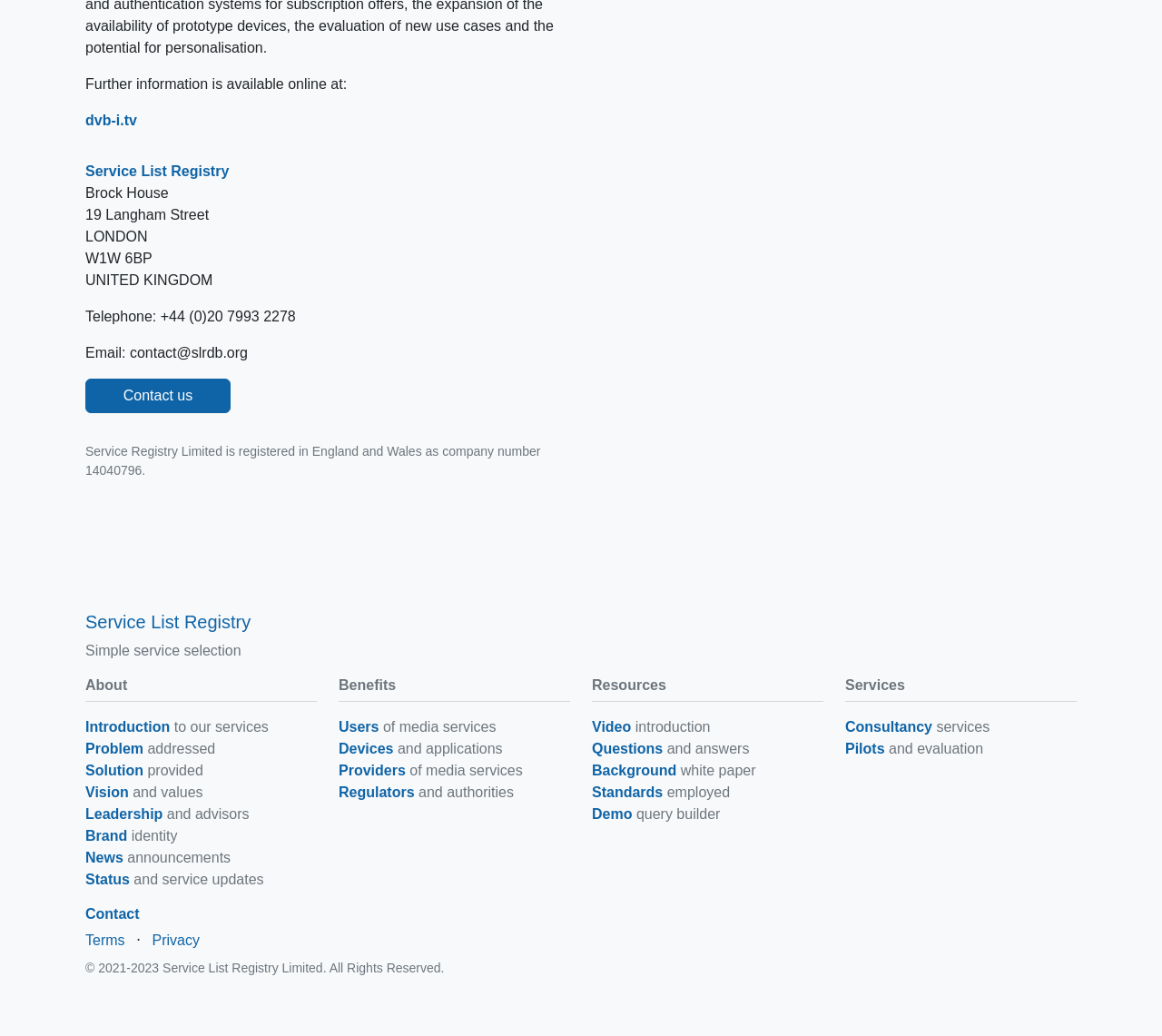Find the bounding box coordinates of the clickable area that will achieve the following instruction: "visit dvb-i.tv".

[0.073, 0.108, 0.118, 0.123]